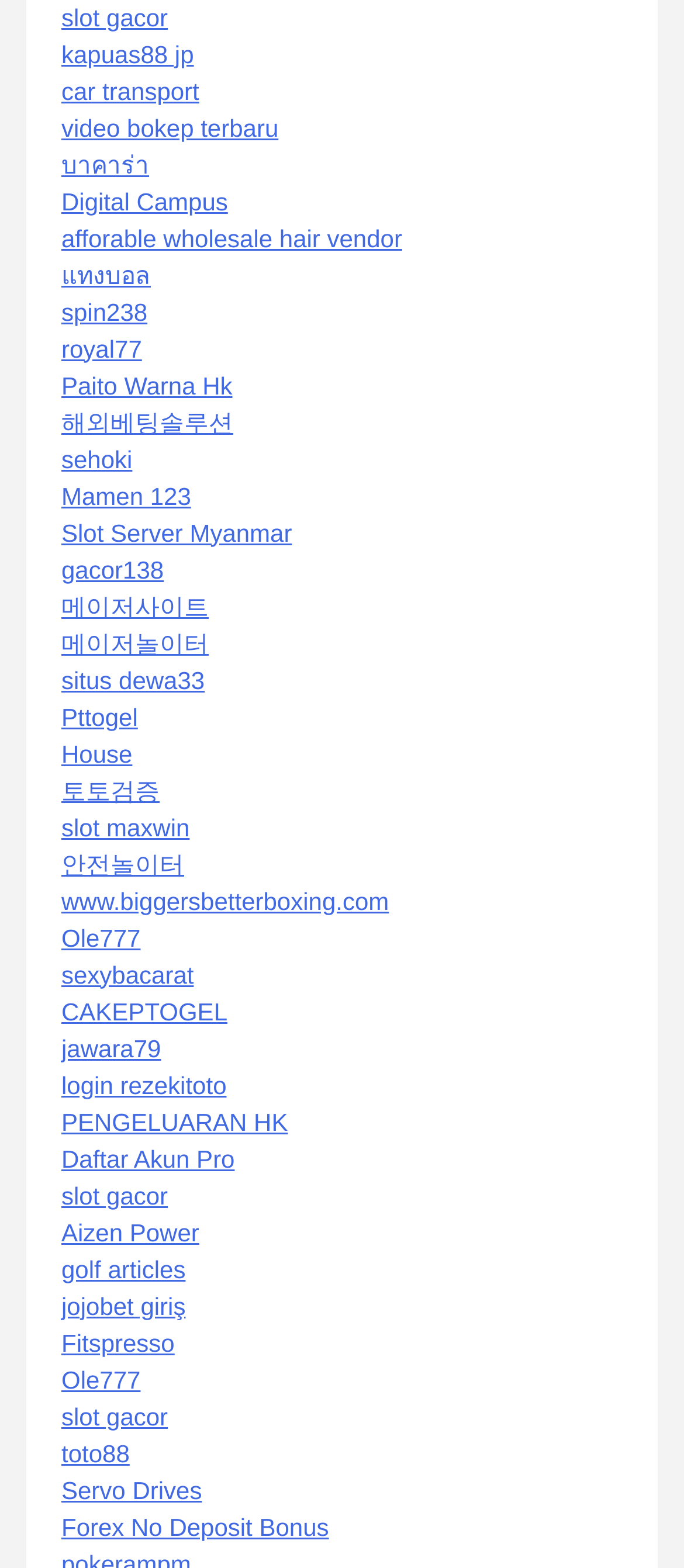What is the text of the link located at [0.09, 0.119, 0.333, 0.137]?
Based on the visual, give a brief answer using one word or a short phrase.

Digital Campus